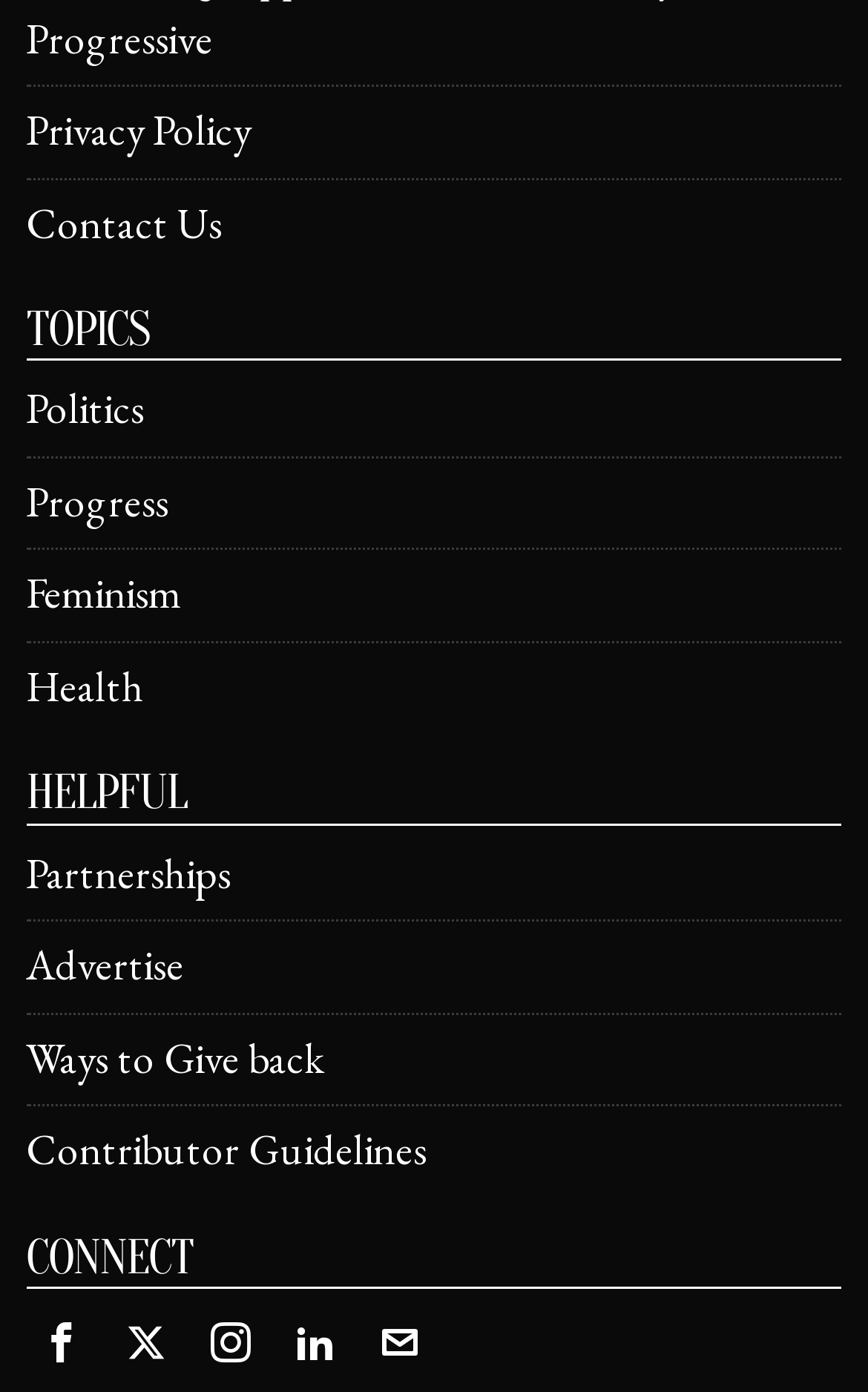Respond with a single word or phrase to the following question: What is the purpose of the 'Ways to Give back' link?

To give back